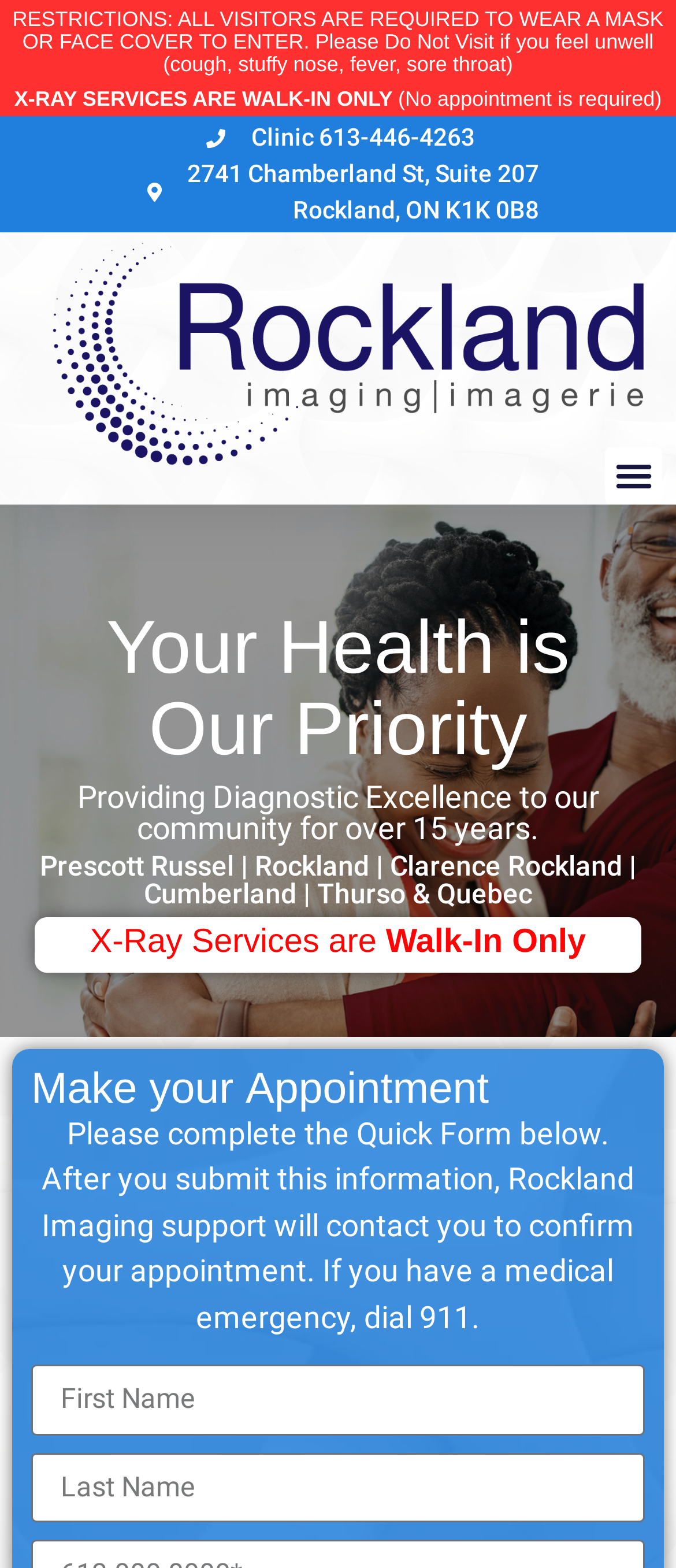What is the address of Rockland Imaging? From the image, respond with a single word or brief phrase.

2741 Chamberland St, Suite 207